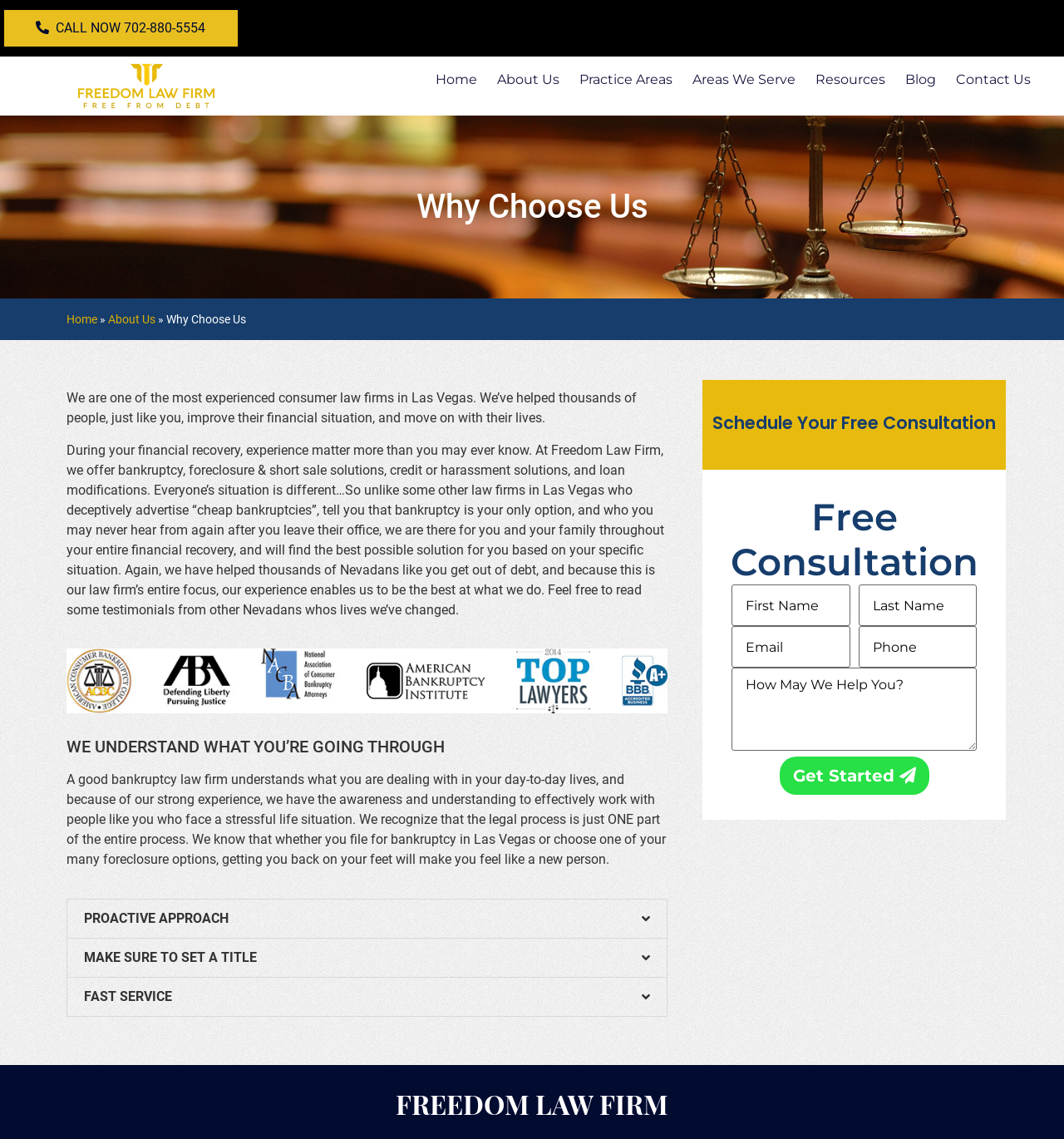Using the format (top-left x, top-left y, bottom-right x, bottom-right y), and given the element description, identify the bounding box coordinates within the screenshot: Book Now

None